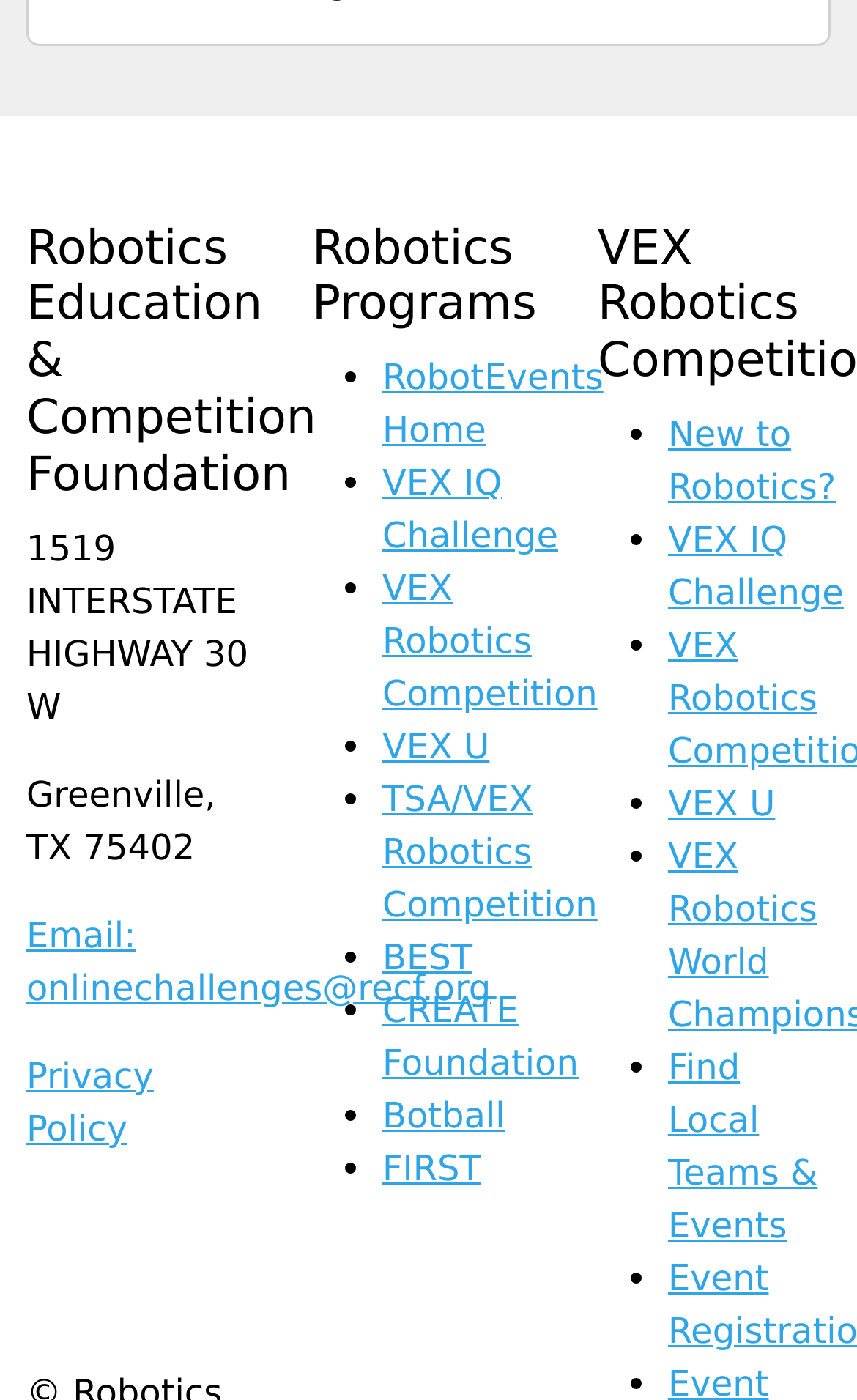What is the purpose of the VEX Robotics Competition?
Based on the content of the image, thoroughly explain and answer the question.

The webpage does not provide a direct answer to the purpose of the VEX Robotics Competition. However, based on the context and the links provided, it can be inferred that the VEX Robotics Competition is a robotics program or event organized by the Robotics Education & Competition Foundation.